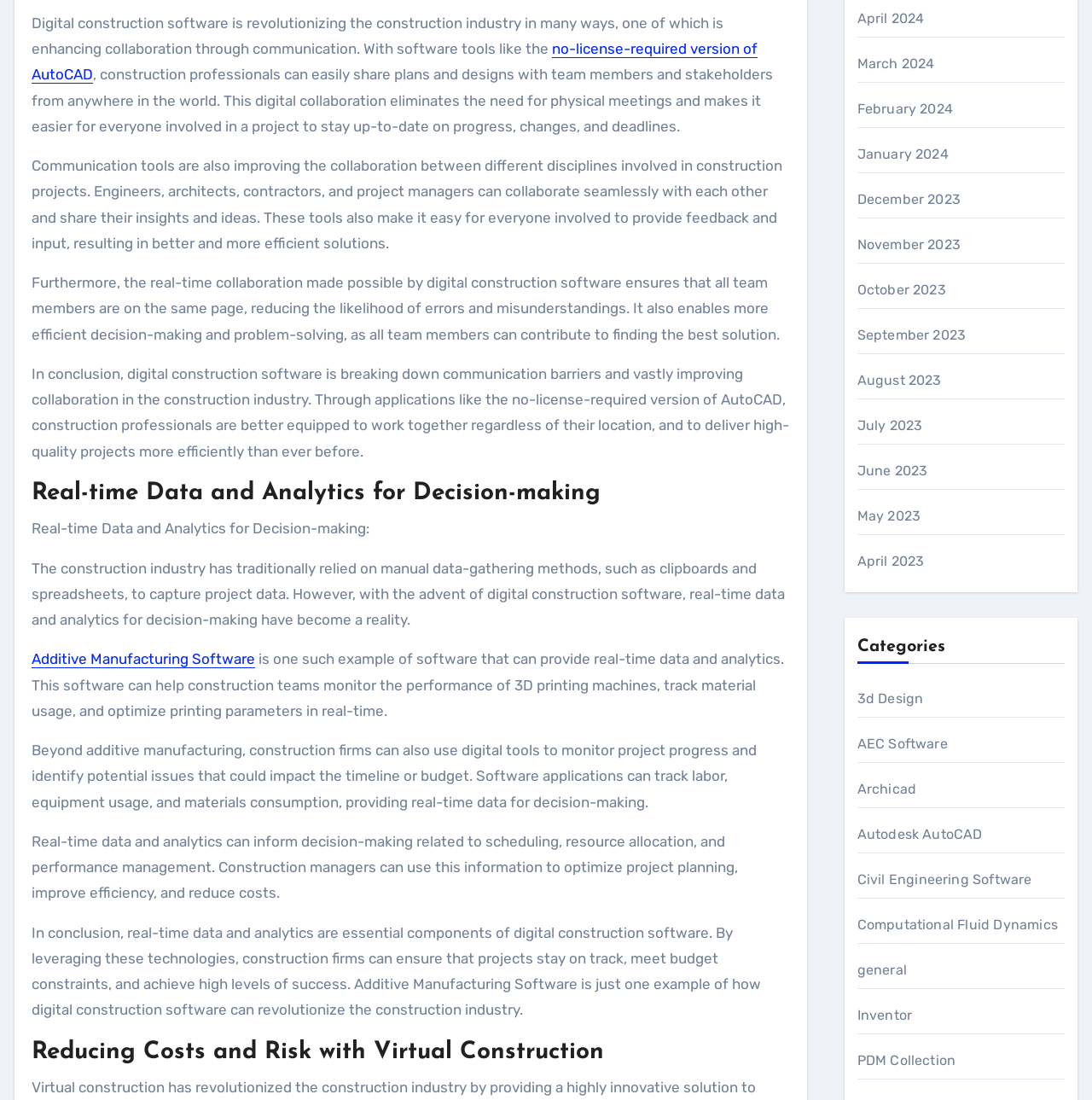Pinpoint the bounding box coordinates of the clickable area necessary to execute the following instruction: "Read more about Additive Manufacturing Software". The coordinates should be given as four float numbers between 0 and 1, namely [left, top, right, bottom].

[0.029, 0.591, 0.234, 0.607]